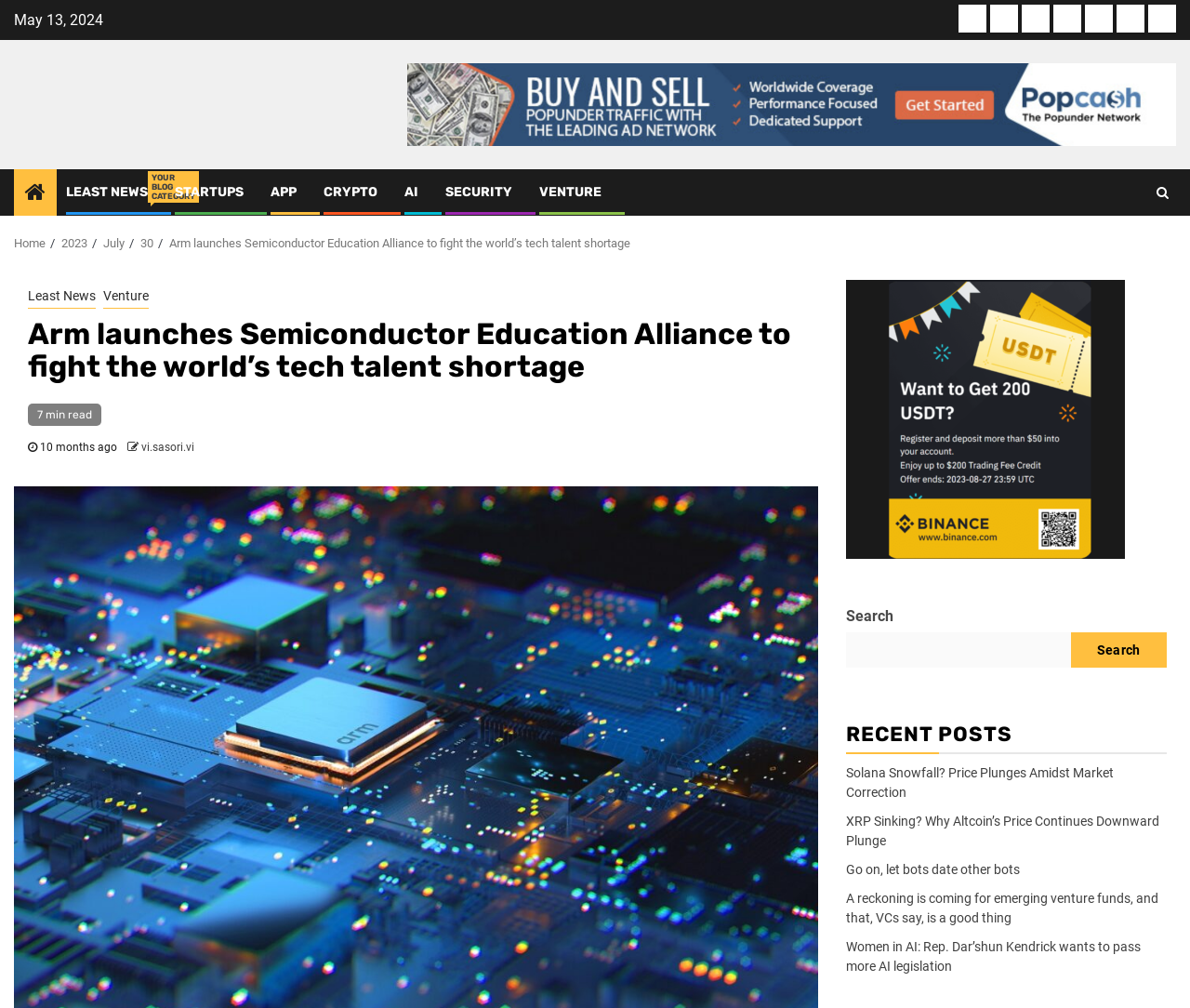Give a detailed overview of the webpage's appearance and contents.

The webpage appears to be a news article or blog post from a technology-focused website. At the top, there is a date "May 13, 2024" and a series of links to different categories such as "Least News", "Startups", "App", "Crypto", "AI", and "Security" on the top-right corner. 

Below the categories, there is a navigation bar with breadcrumbs, showing the path "Home > 2023 > July > 30 > Arm launches Semiconductor Education Alliance to fight the world’s tech talent shortage". 

The main article title "Arm launches Semiconductor Education Alliance to fight the world’s tech talent shortage" is prominently displayed, with a heading and a subheading indicating it's a 7-minute read. The article was posted 10 months ago by an author named "vi.sasori.vi". 

On the right side of the article, there is a search bar with a search button. Below the search bar, there is a section titled "RECENT POSTS" with five links to other news articles, including "Solana Snowfall? Price Plunges Amidst Market Correction", "XRP Sinking? Why Altcoin’s Price Continues Downward Plunge", and others.